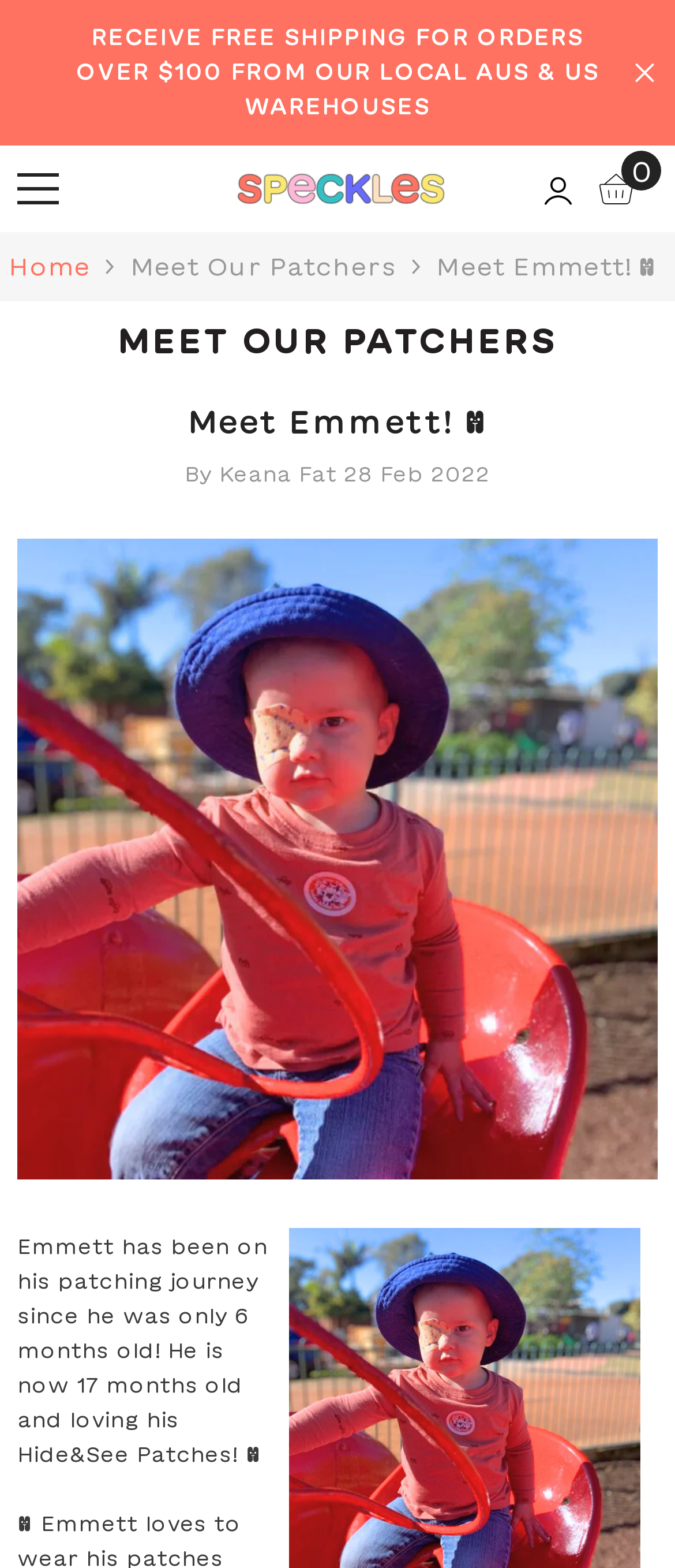Can you pinpoint the bounding box coordinates for the clickable element required for this instruction: "Click the close button"? The coordinates should be four float numbers between 0 and 1, i.e., [left, top, right, bottom].

[0.936, 0.038, 0.974, 0.055]